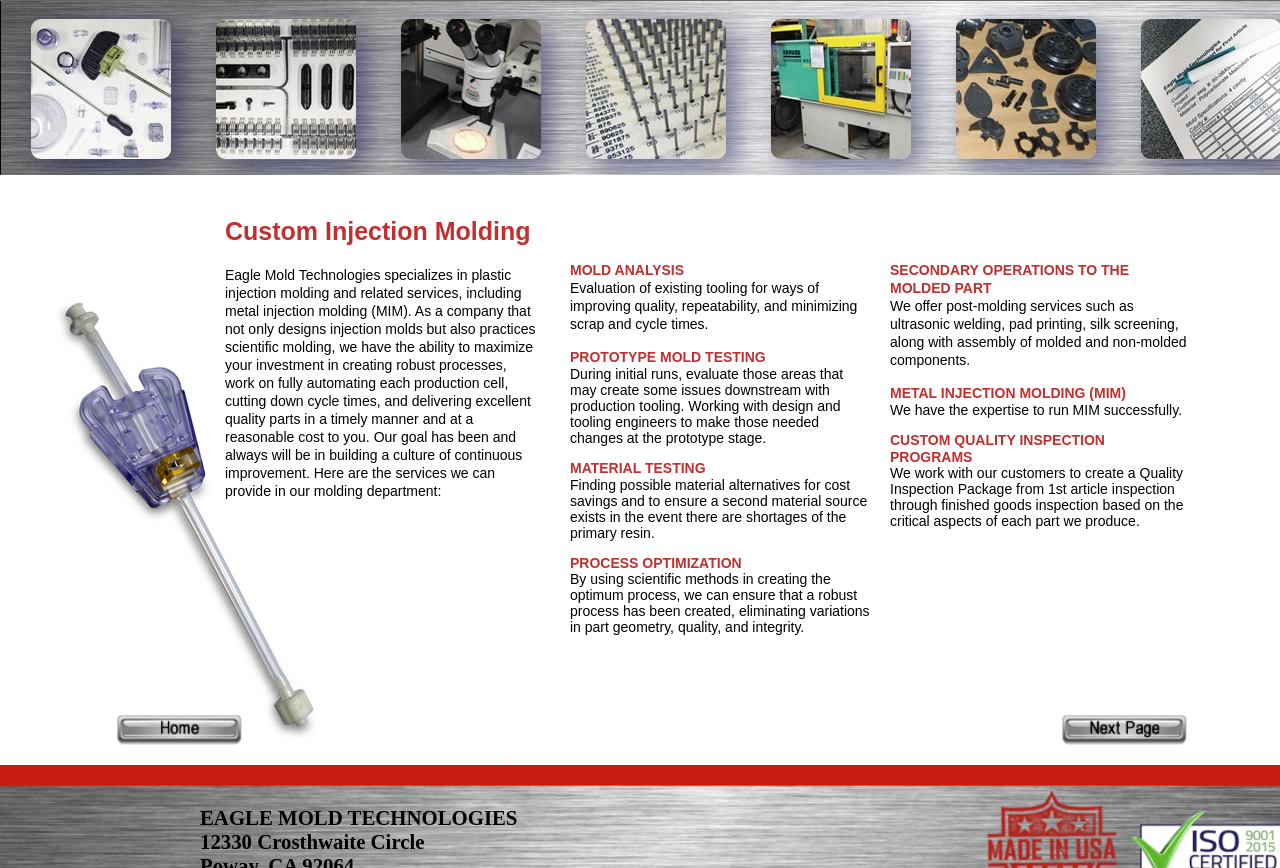Give a one-word or one-phrase response to the question:
What is the purpose of process optimization?

To create a robust process